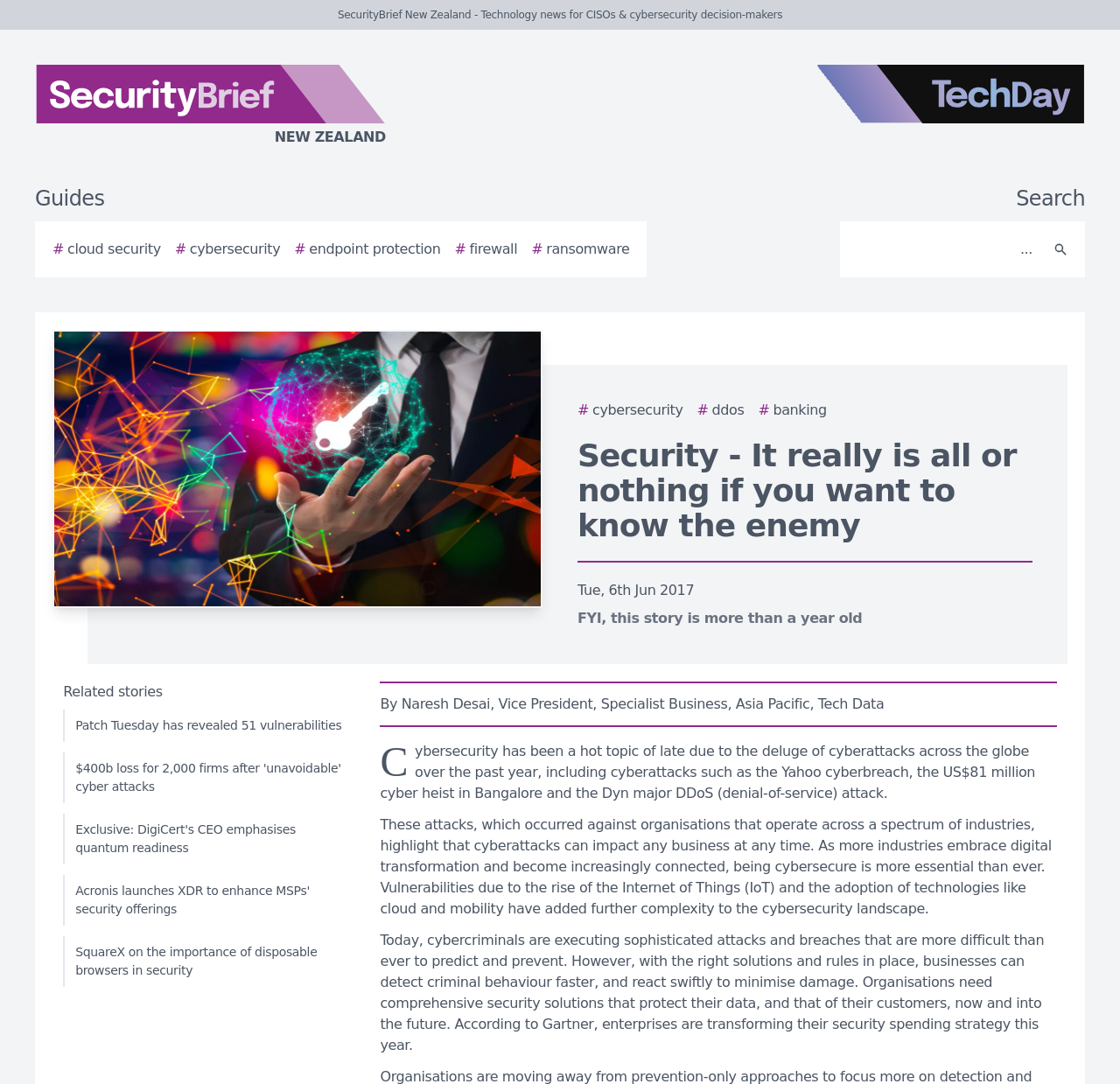Provide the bounding box coordinates for the area that should be clicked to complete the instruction: "View related stories about cyber attacks".

[0.056, 0.63, 0.145, 0.646]